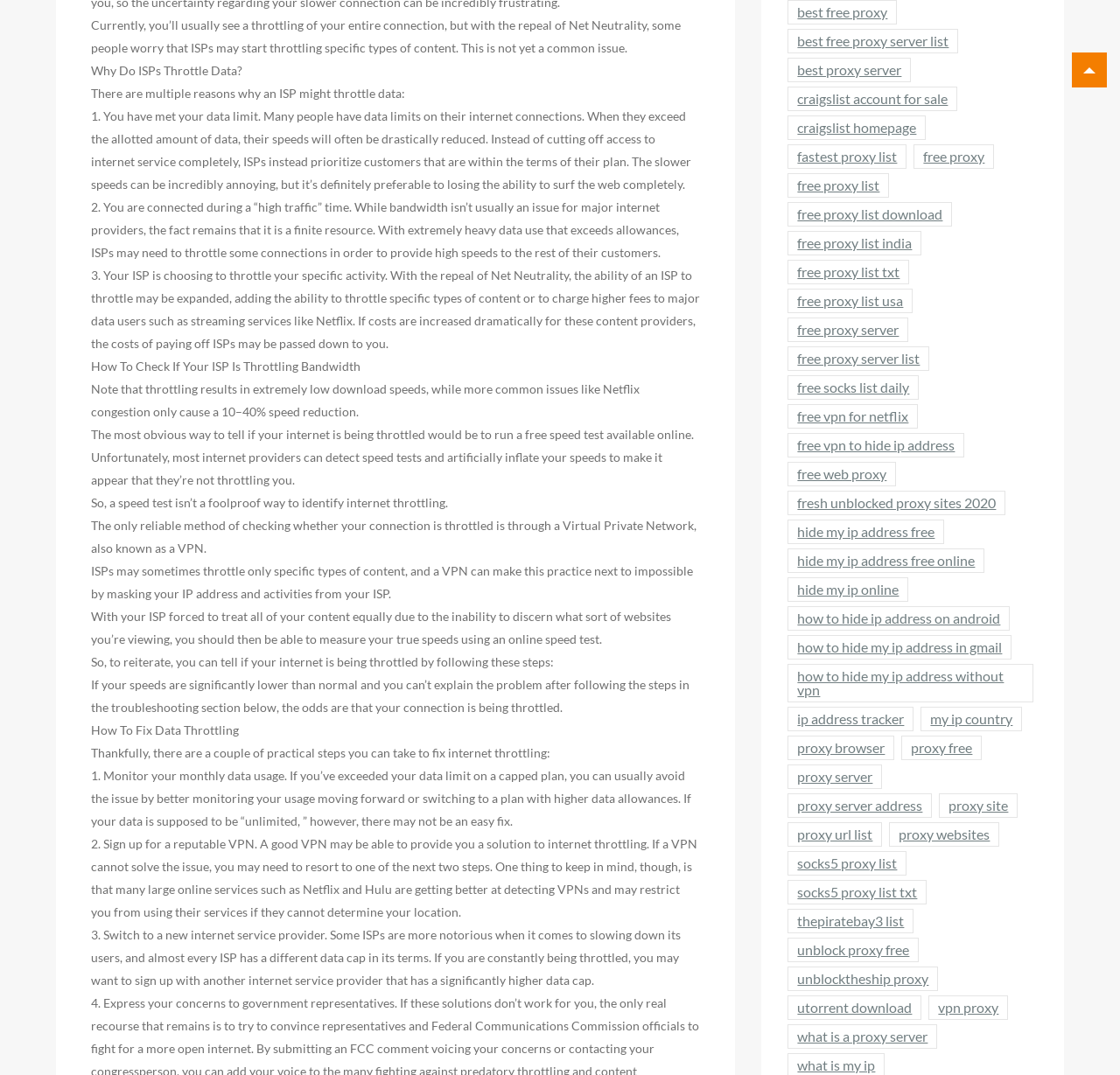What is the purpose of a VPN in relation to data throttling?
Please use the visual content to give a single word or phrase answer.

To bypass throttling